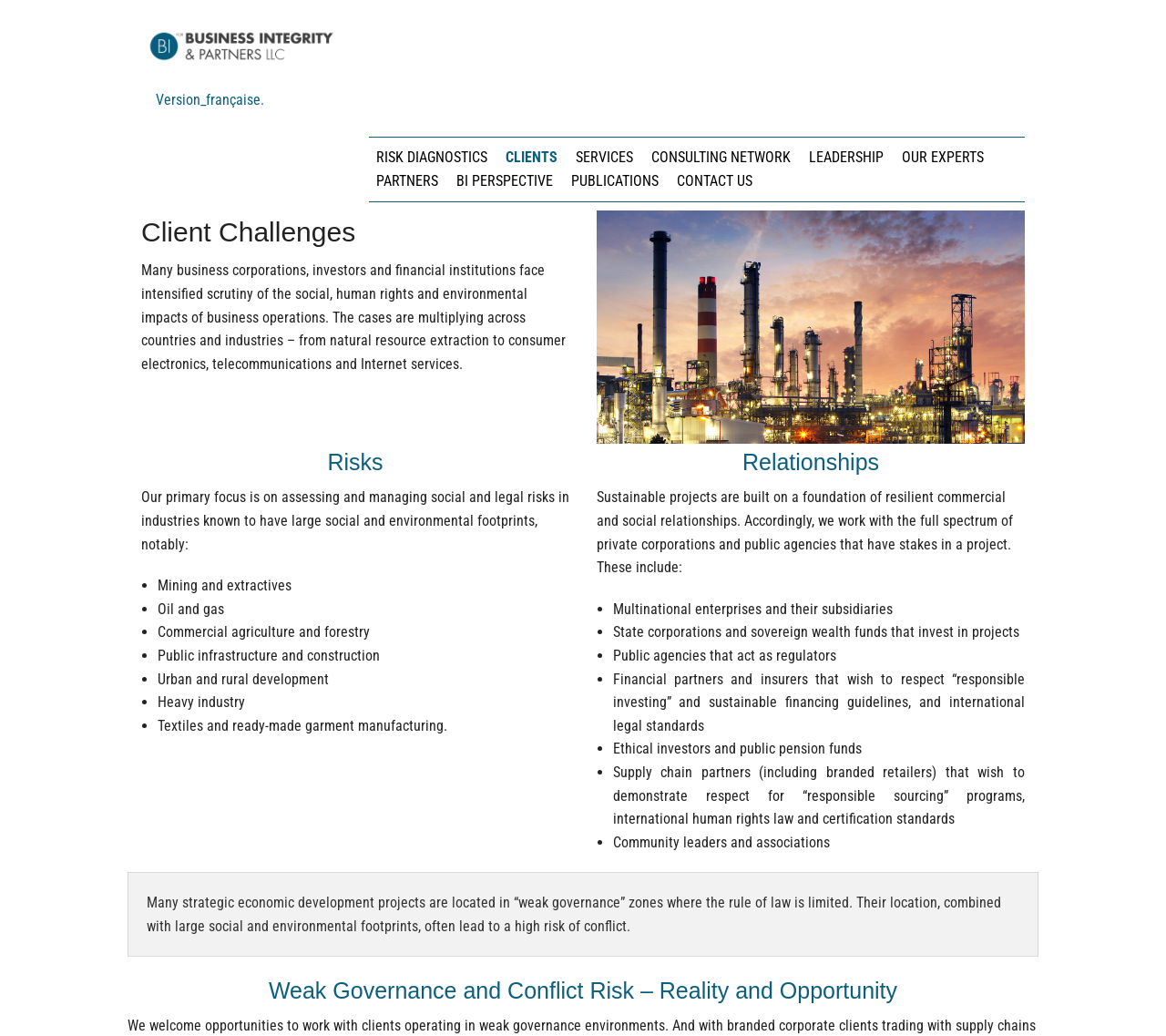Determine the bounding box coordinates for the element that should be clicked to follow this instruction: "Click on the 'RISK DIAGNOSTICS' link". The coordinates should be given as four float numbers between 0 and 1, in the format [left, top, right, bottom].

[0.315, 0.143, 0.426, 0.16]